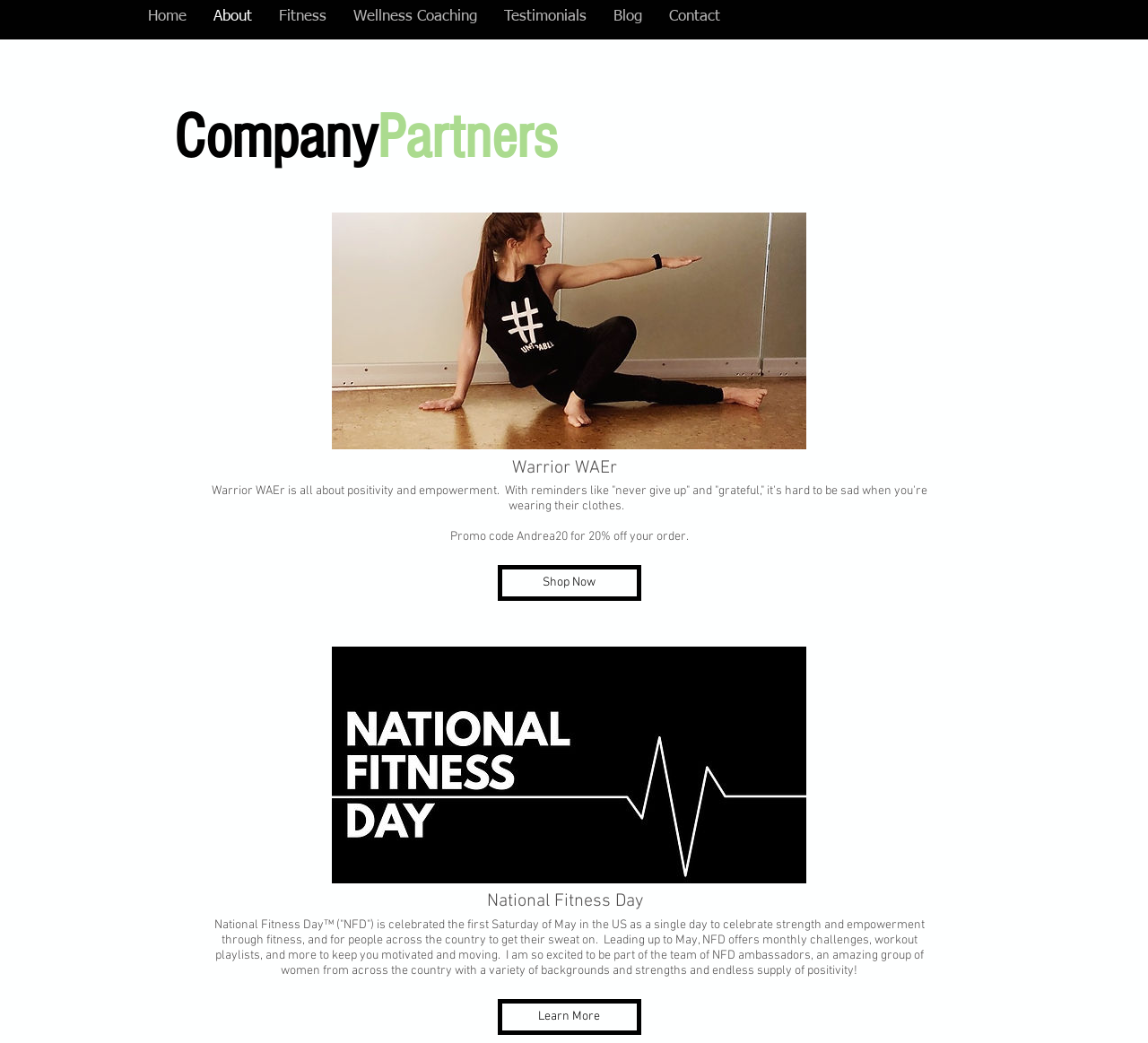Please identify the bounding box coordinates of the element's region that I should click in order to complete the following instruction: "Learn more about National Fitness Day". The bounding box coordinates consist of four float numbers between 0 and 1, i.e., [left, top, right, bottom].

[0.433, 0.958, 0.558, 0.992]